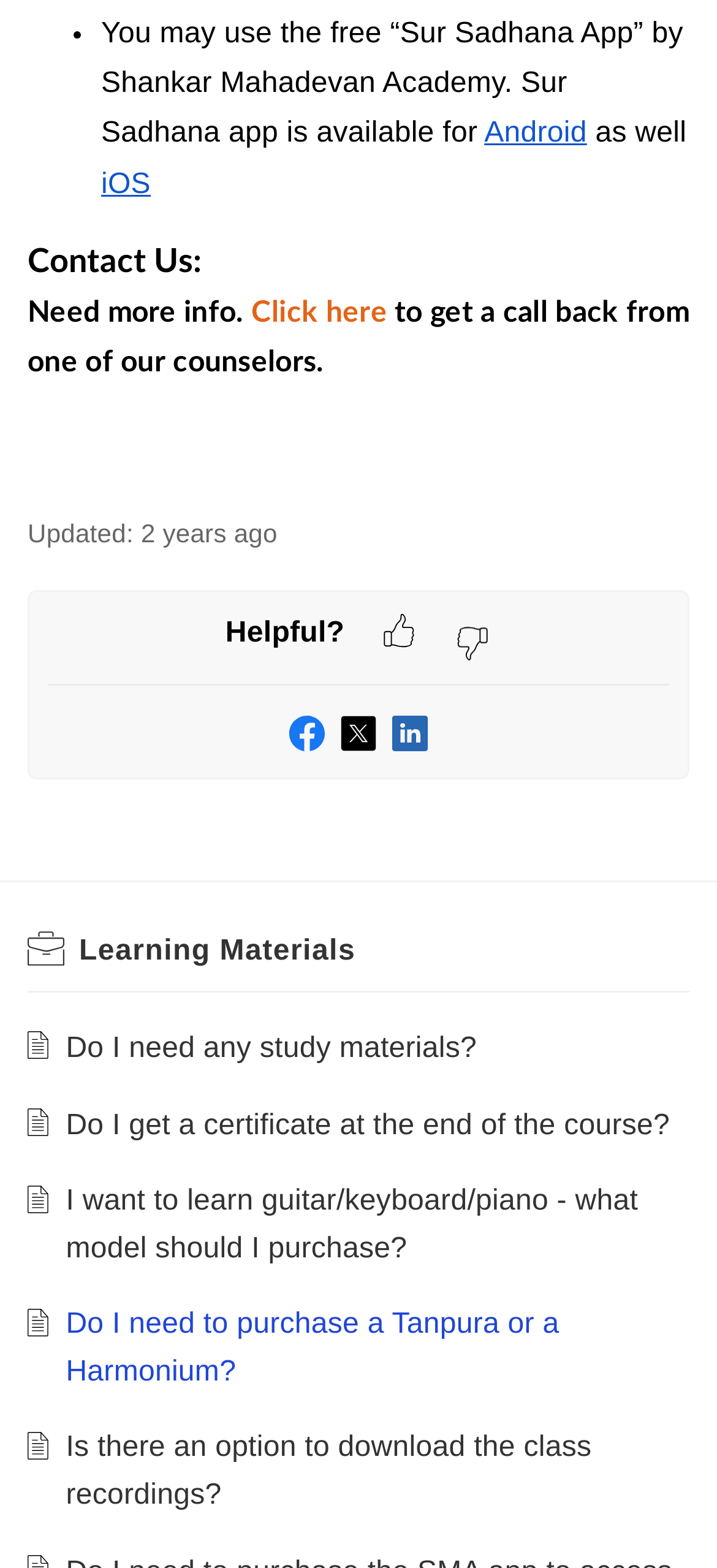Identify the bounding box for the element characterized by the following description: "Learning Materials".

[0.11, 0.597, 0.496, 0.617]